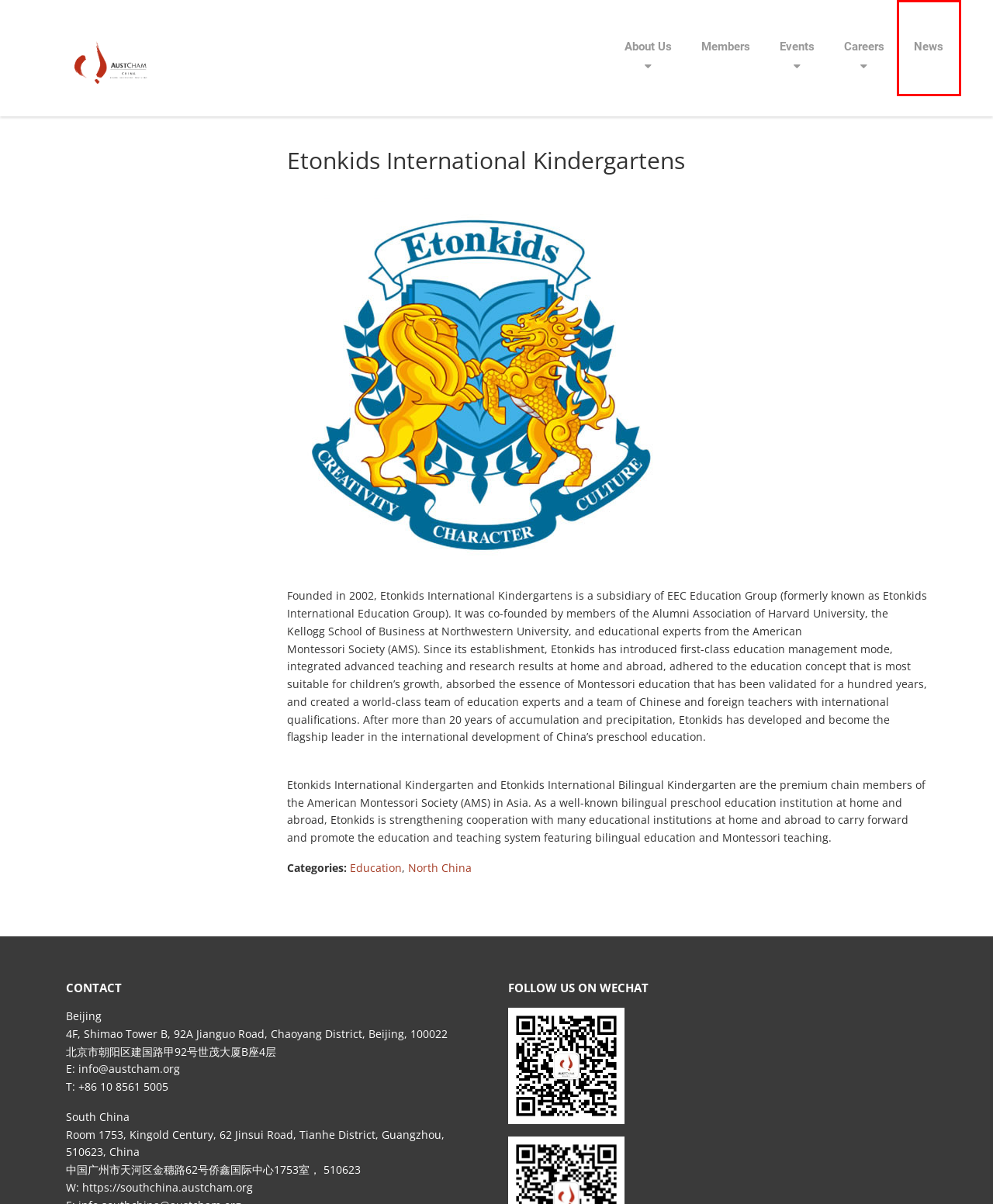You have a screenshot of a webpage with a red bounding box highlighting a UI element. Your task is to select the best webpage description that corresponds to the new webpage after clicking the element. Here are the descriptions:
A. Events – Austcham China
B. Education – Austcham China
C. Austcham China
D. News – Austcham China
E. Member Directory – Austcham China
F. North China – Austcham China
G. About Us – Austcham China
H. Careers – Austcham China

D